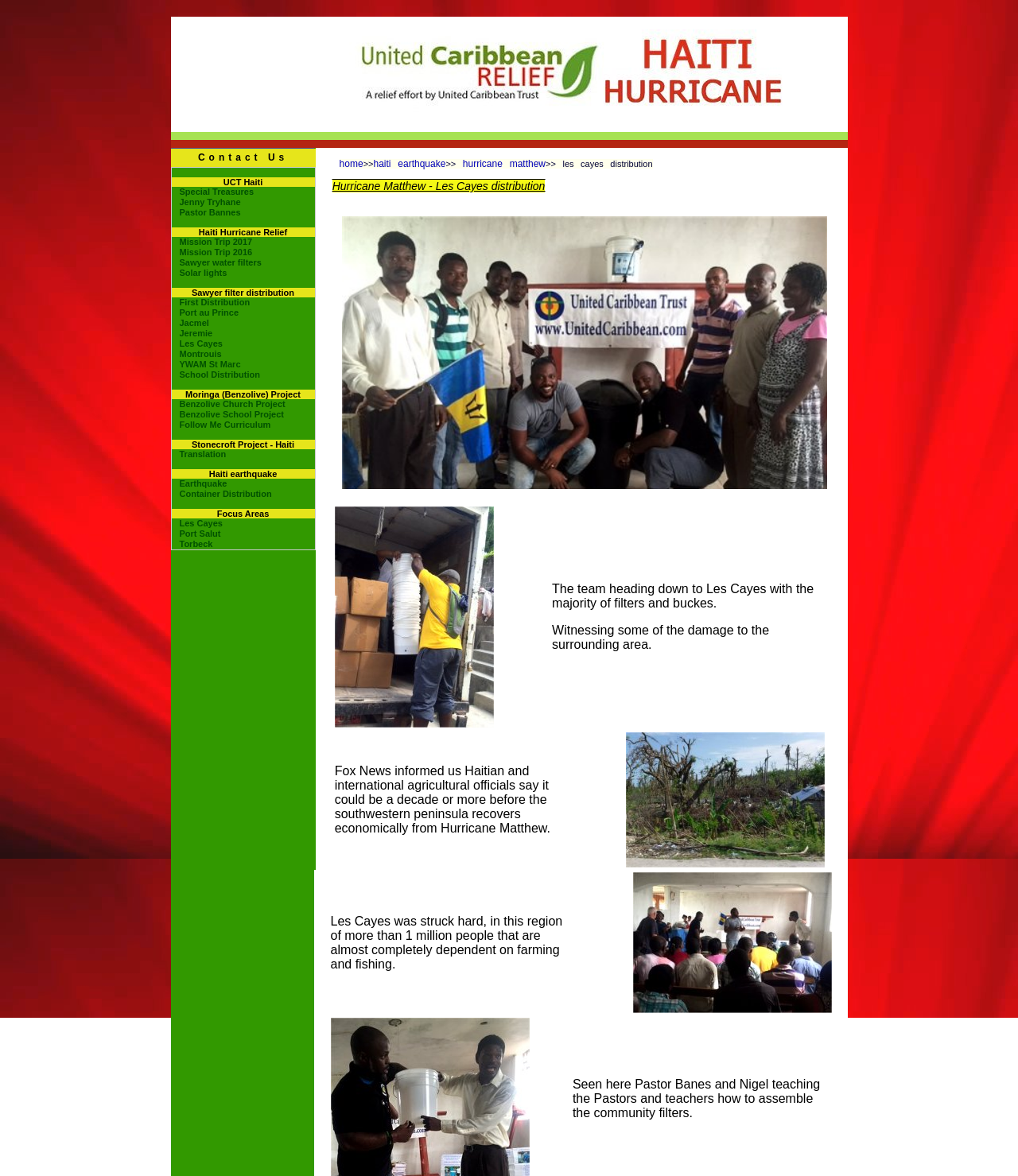Please give a one-word or short phrase response to the following question: 
What is Sawyer filter distribution?

Distribution of water filters